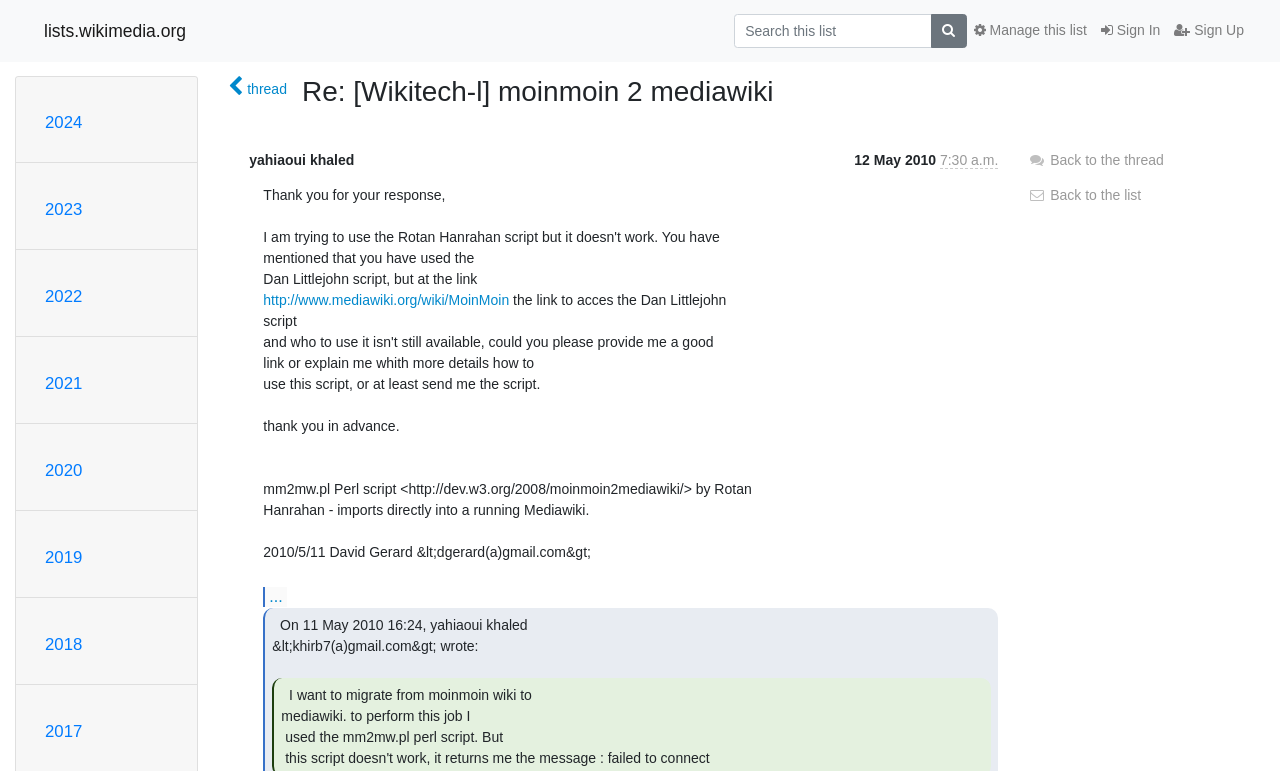Find the bounding box of the element with the following description: "Manage this list". The coordinates must be four float numbers between 0 and 1, formatted as [left, top, right, bottom].

[0.755, 0.017, 0.855, 0.063]